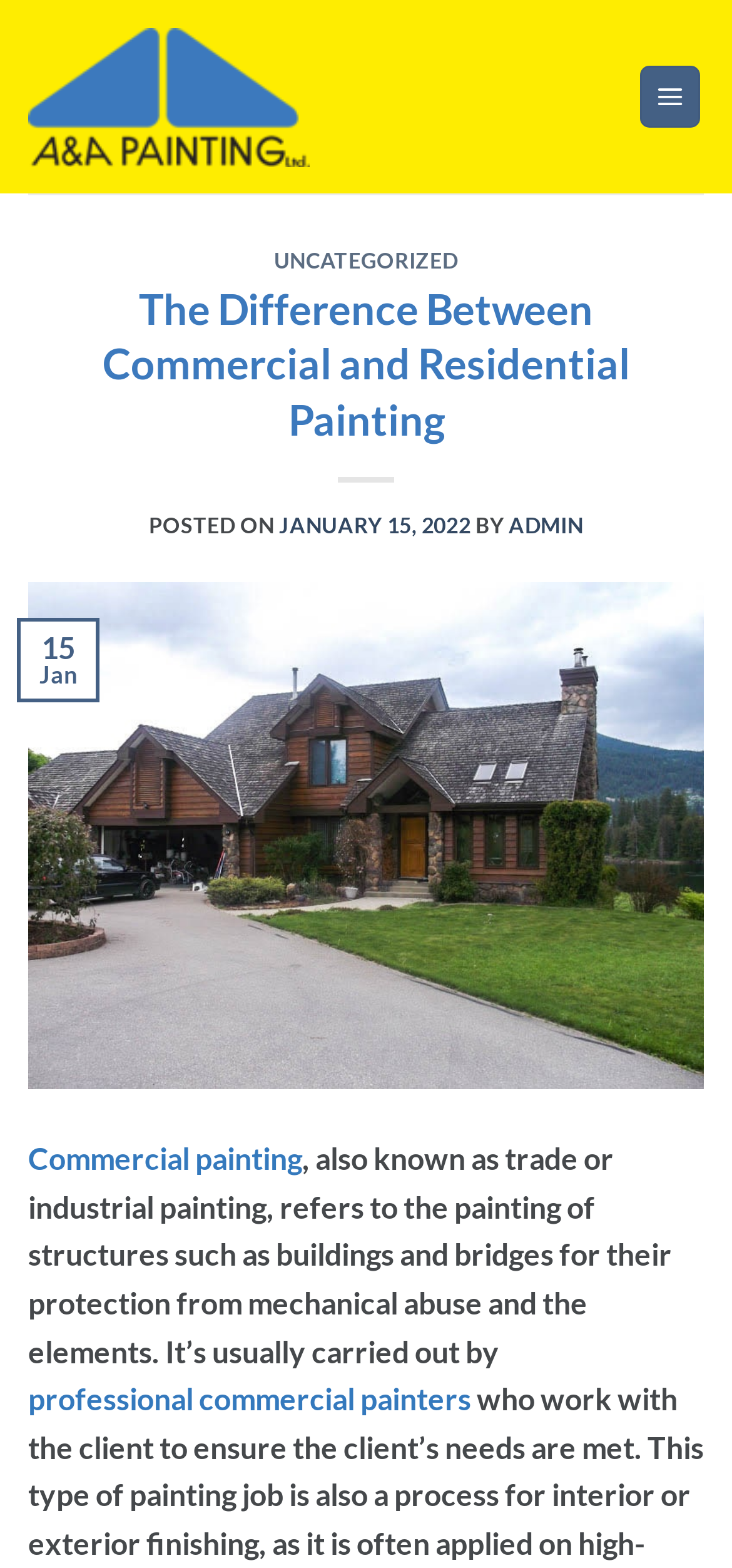Generate the text of the webpage's primary heading.

The Difference Between Commercial and Residential Painting